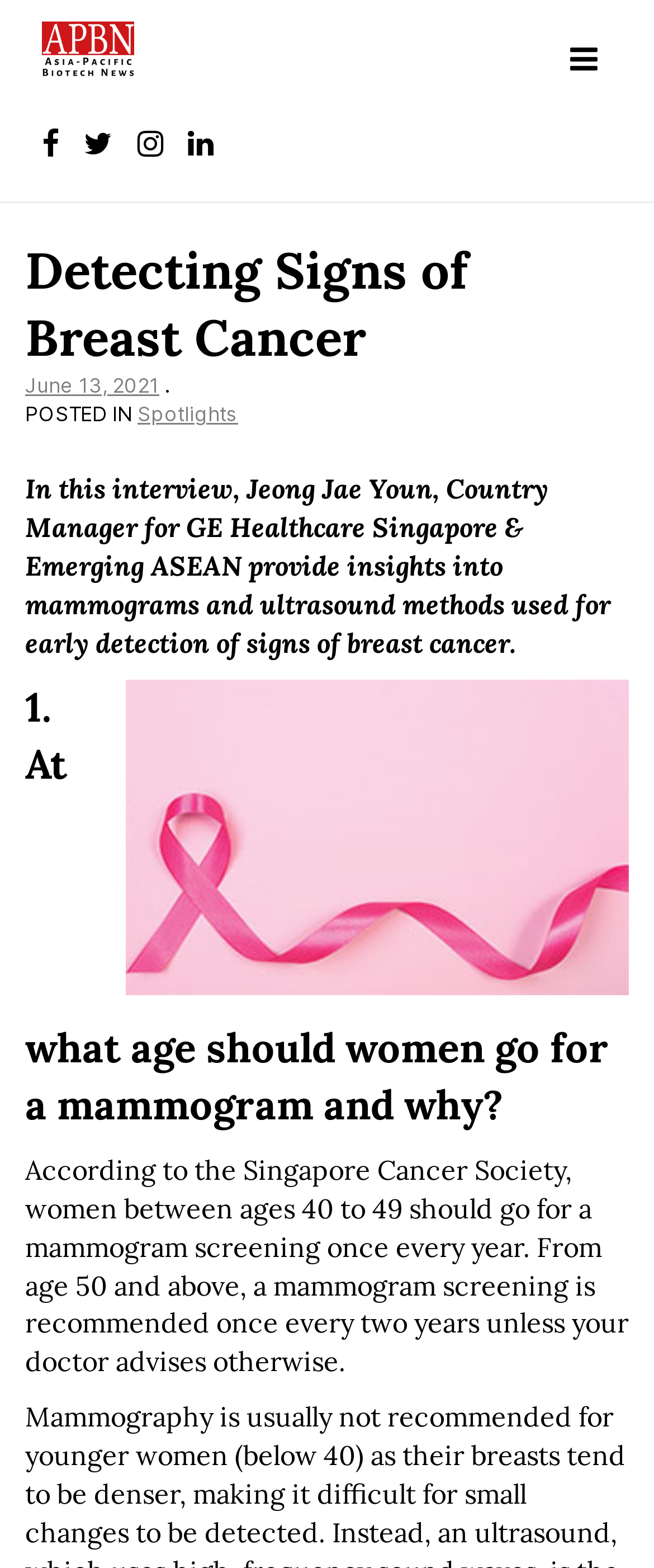Identify the primary heading of the webpage and provide its text.

Detecting Signs of Breast Cancer